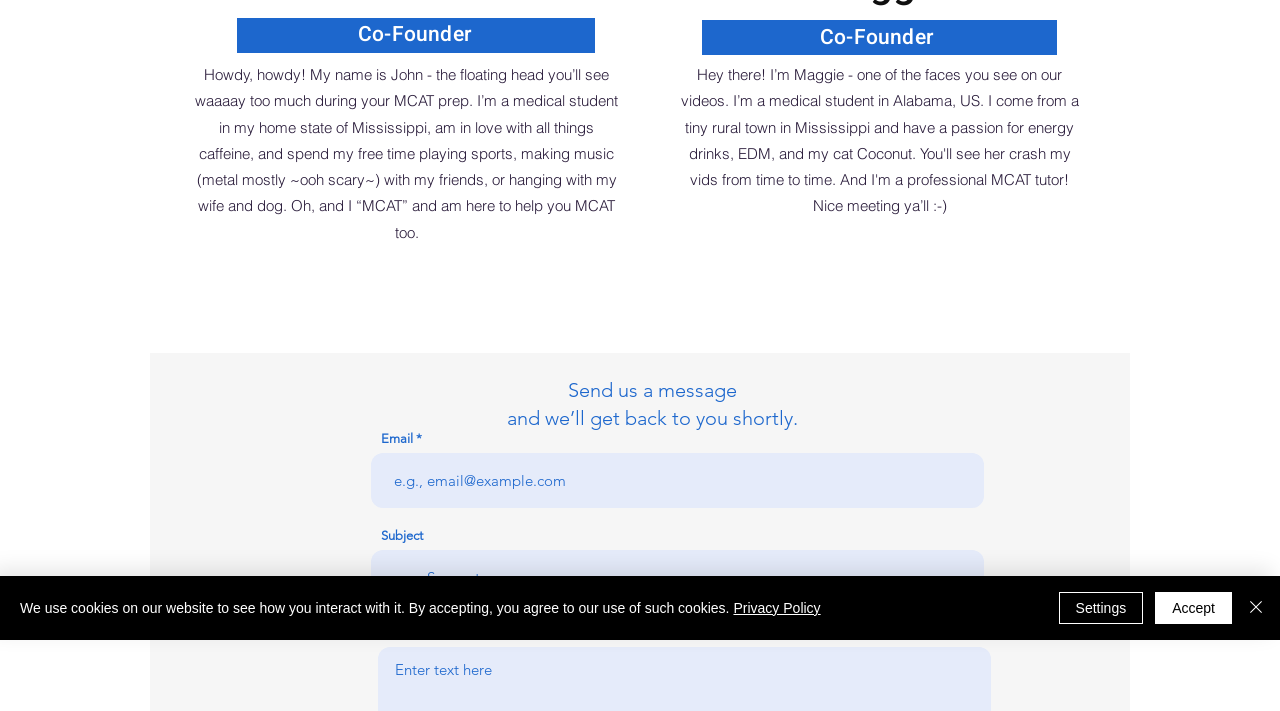From the element description name="email" placeholder="e.g., email@example.com", predict the bounding box coordinates of the UI element. The coordinates must be specified in the format (top-left x, top-left y, bottom-right x, bottom-right y) and should be within the 0 to 1 range.

[0.29, 0.637, 0.769, 0.714]